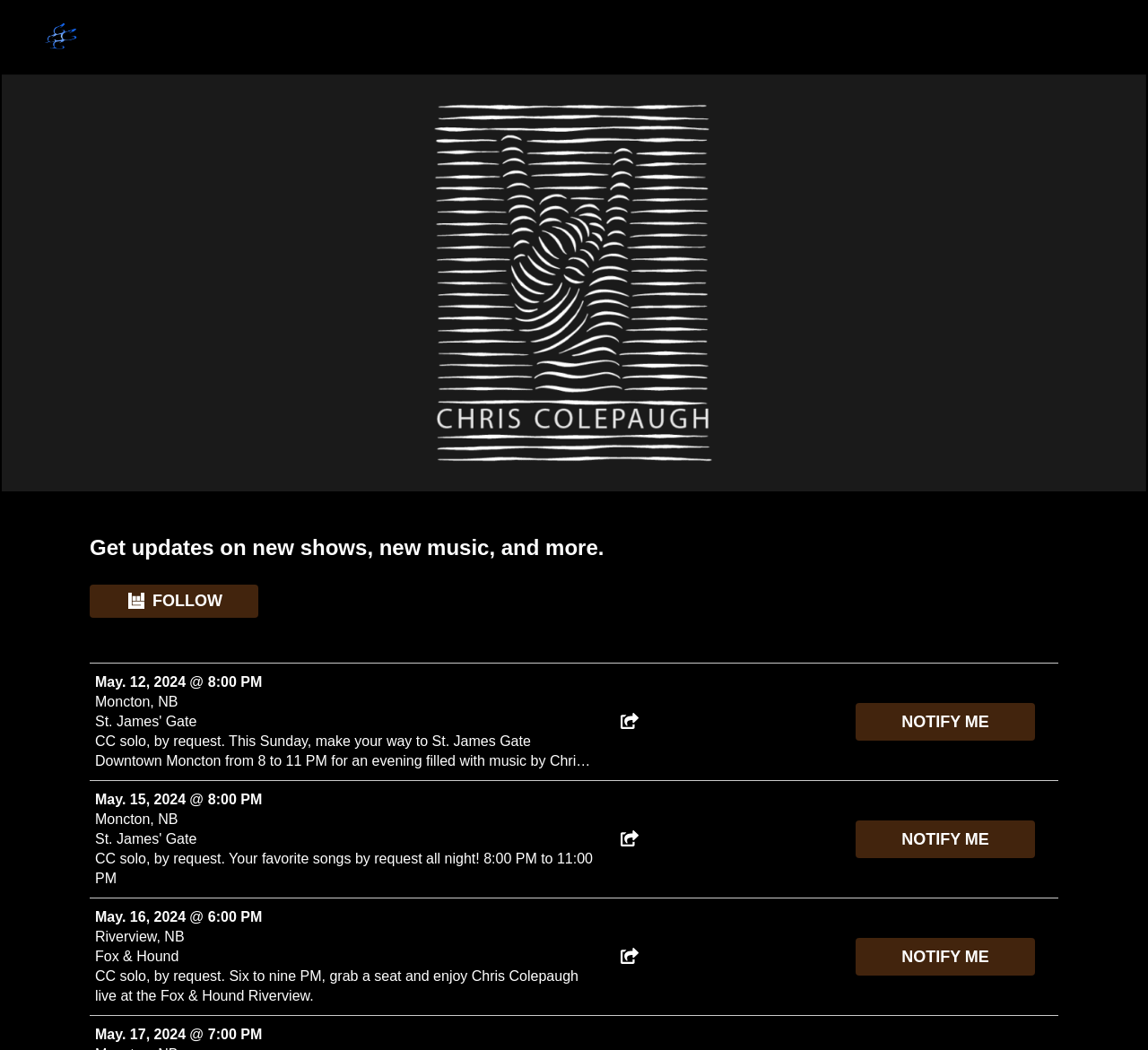How many upcoming shows are listed?
Look at the screenshot and respond with one word or a short phrase.

3